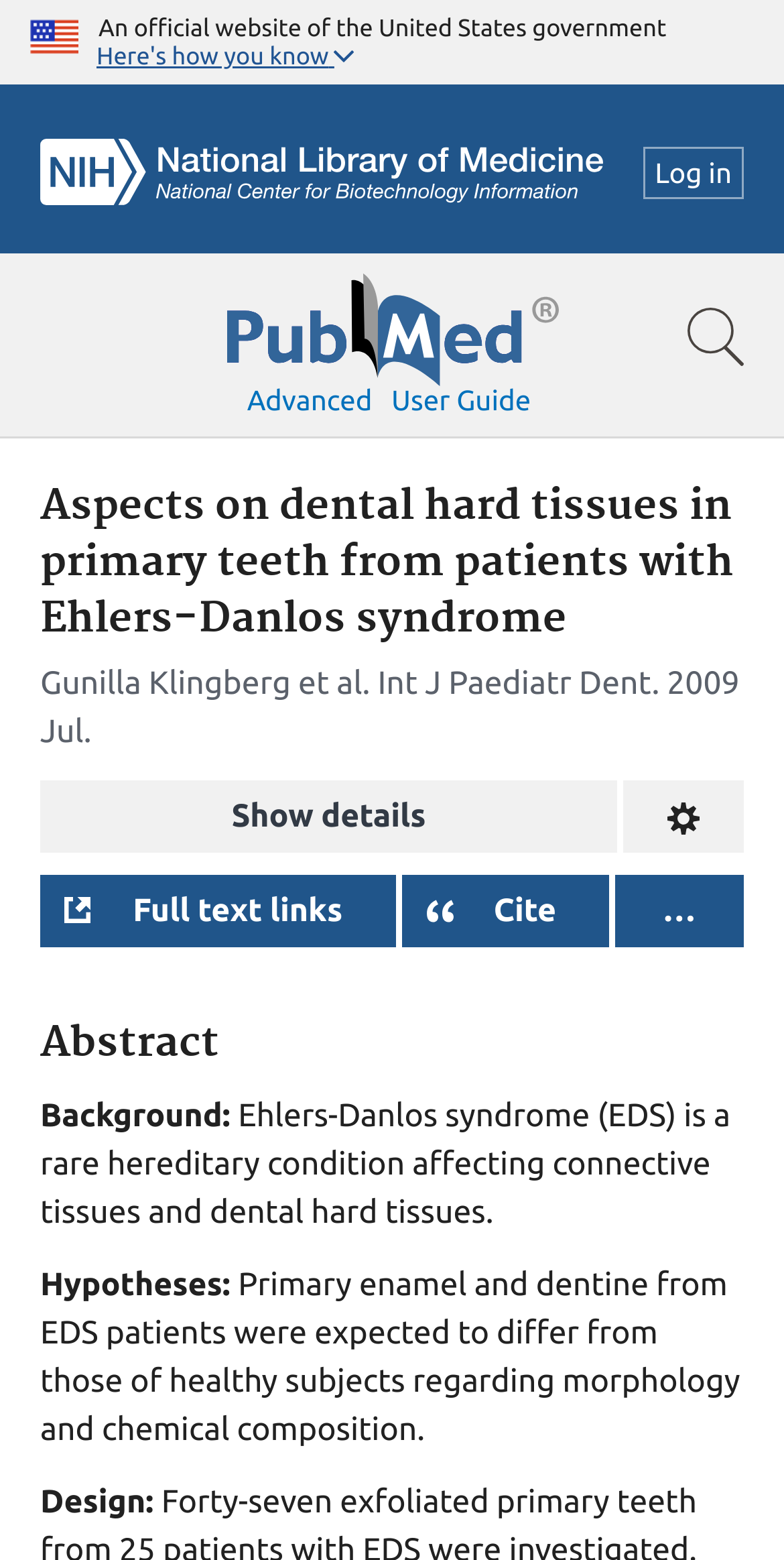What is the purpose of the 'Show details' button?
Craft a detailed and extensive response to the question.

I found the answer by looking at the button element with the text 'Show details'. The button is located near the article title and author information, suggesting that it is related to displaying more information about the article. Therefore, I inferred that the purpose of the button is to show full article details.